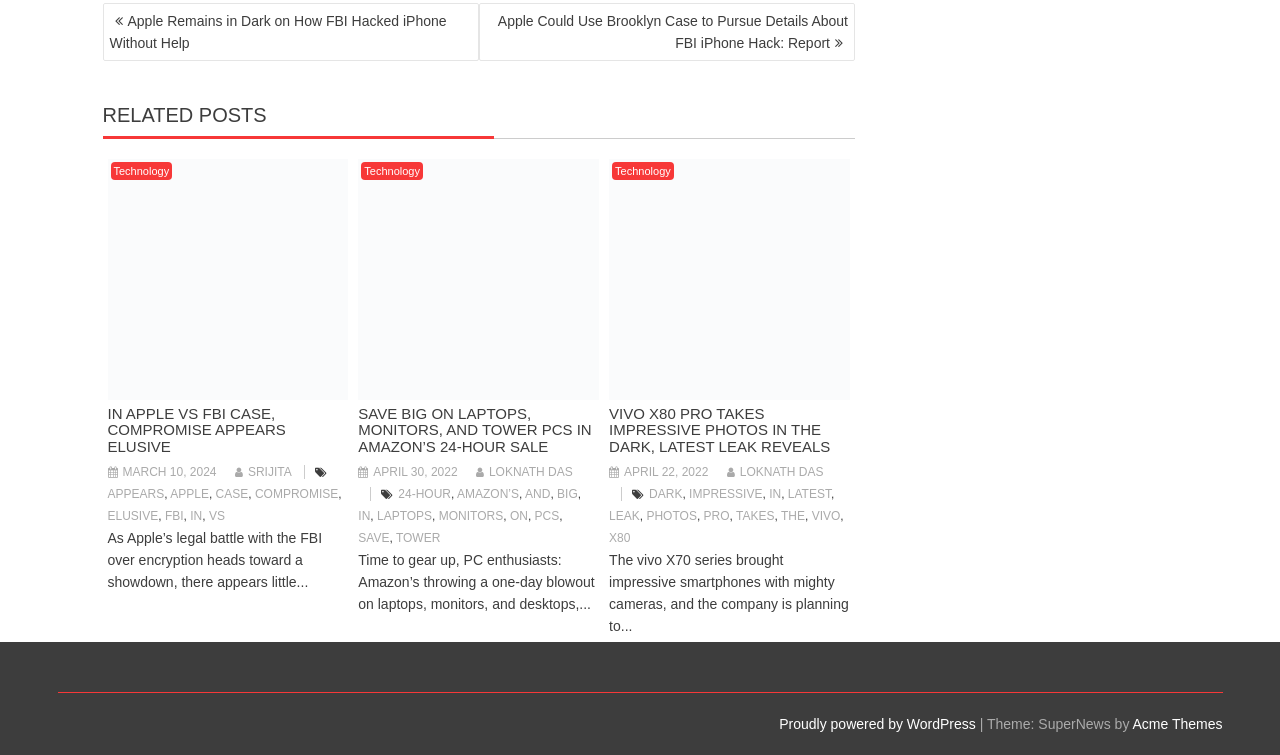Please indicate the bounding box coordinates of the element's region to be clicked to achieve the instruction: "Explore the 'Features of Canva'". Provide the coordinates as four float numbers between 0 and 1, i.e., [left, top, right, bottom].

None